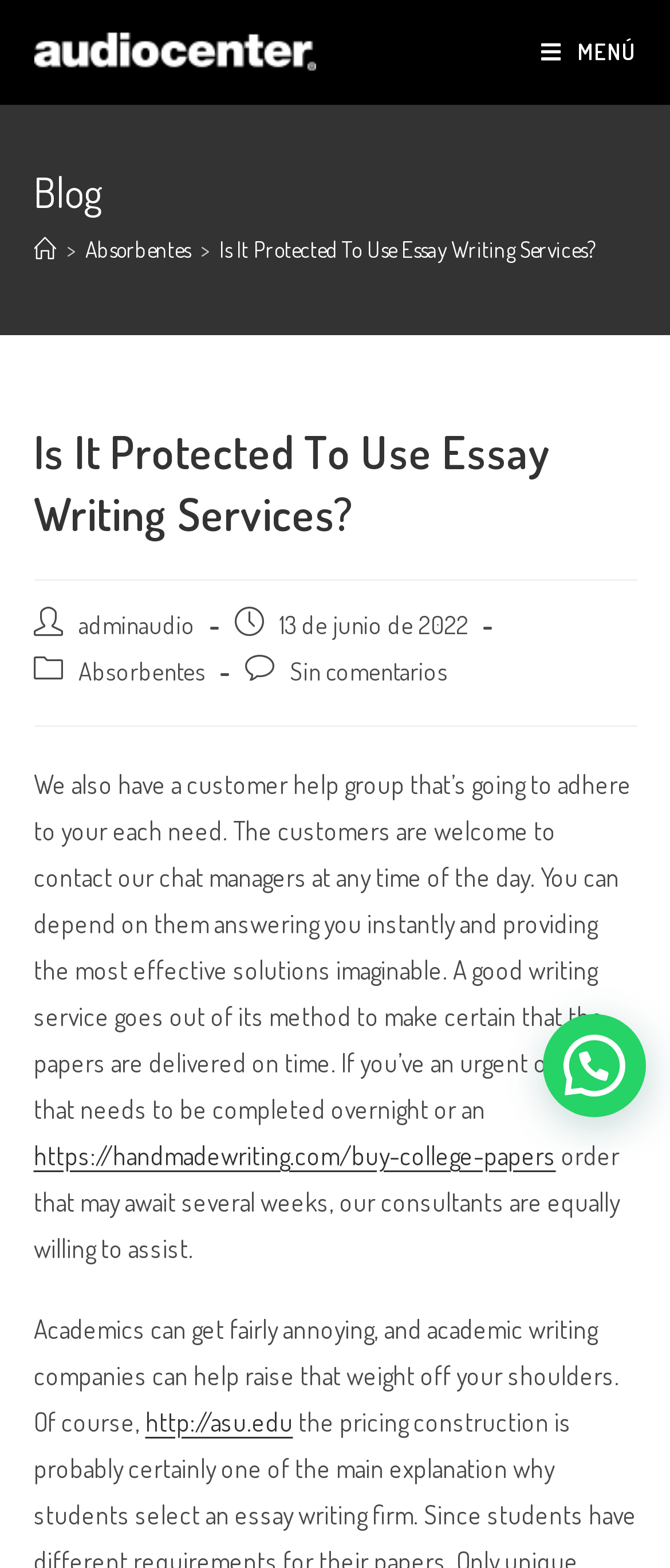What is the date of publication of the current article?
Based on the image, respond with a single word or phrase.

13 de junio de 2022